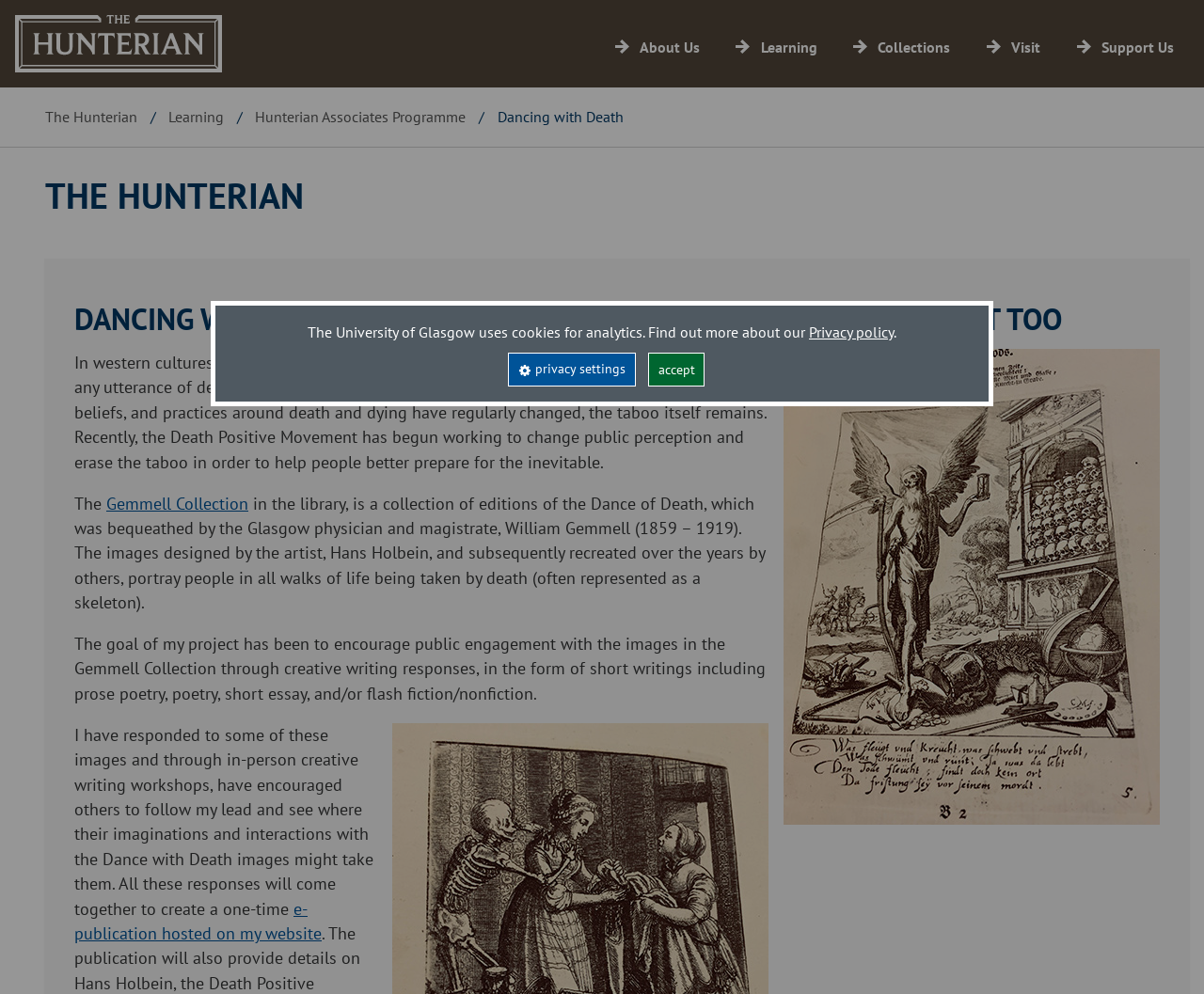Given the description: "Learning", determine the bounding box coordinates of the UI element. The coordinates should be formatted as four float numbers between 0 and 1, [left, top, right, bottom].

[0.14, 0.108, 0.186, 0.127]